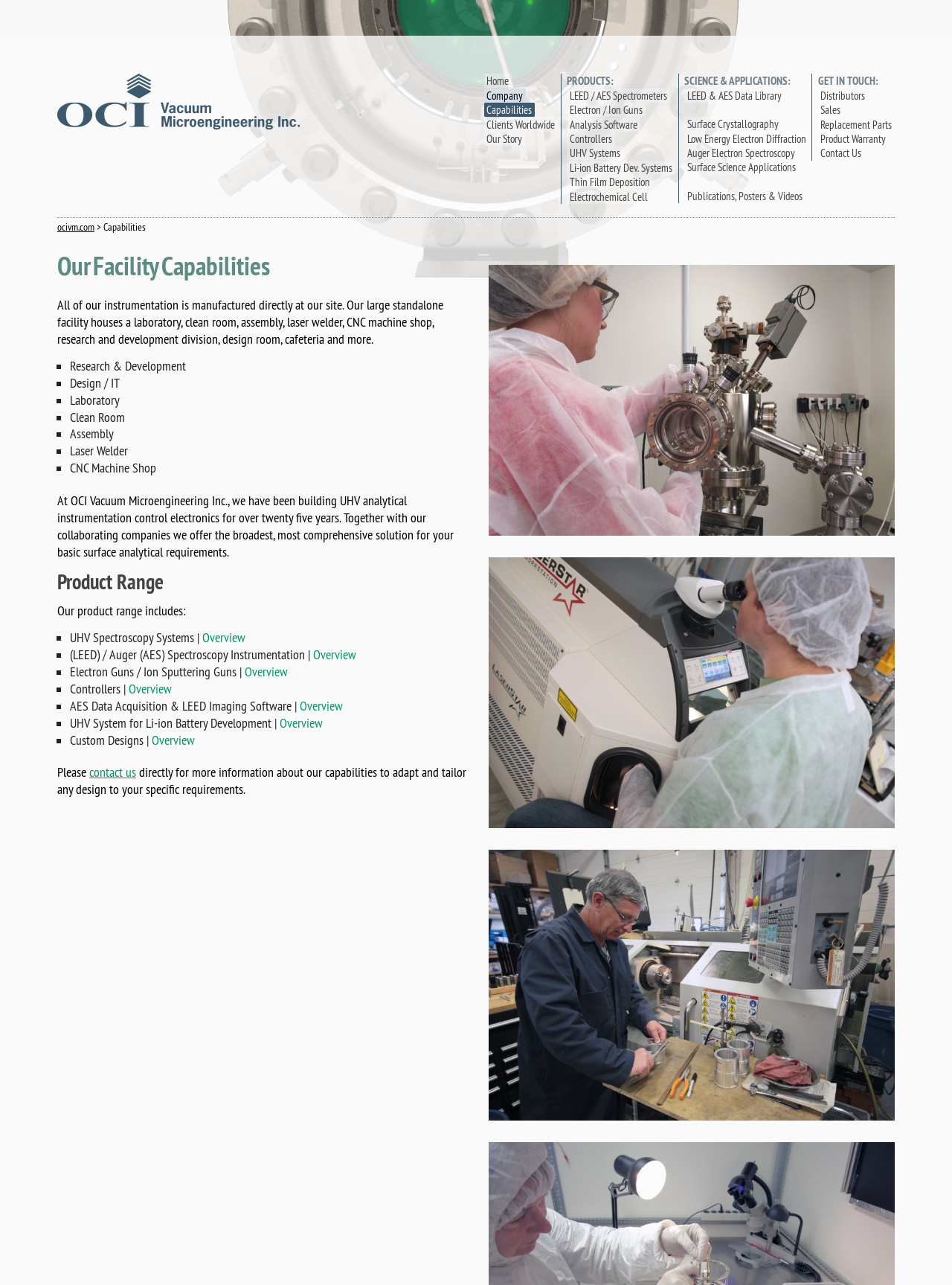What is the facility capability mentioned in the webpage?
Kindly offer a comprehensive and detailed response to the question.

The facility capability is mentioned in the 'Our Facility Capabilities' section, which lists various capabilities such as Research & Development, Design / IT, Laboratory, Clean Room, Assembly, Laser Welder, and CNC Machine Shop.